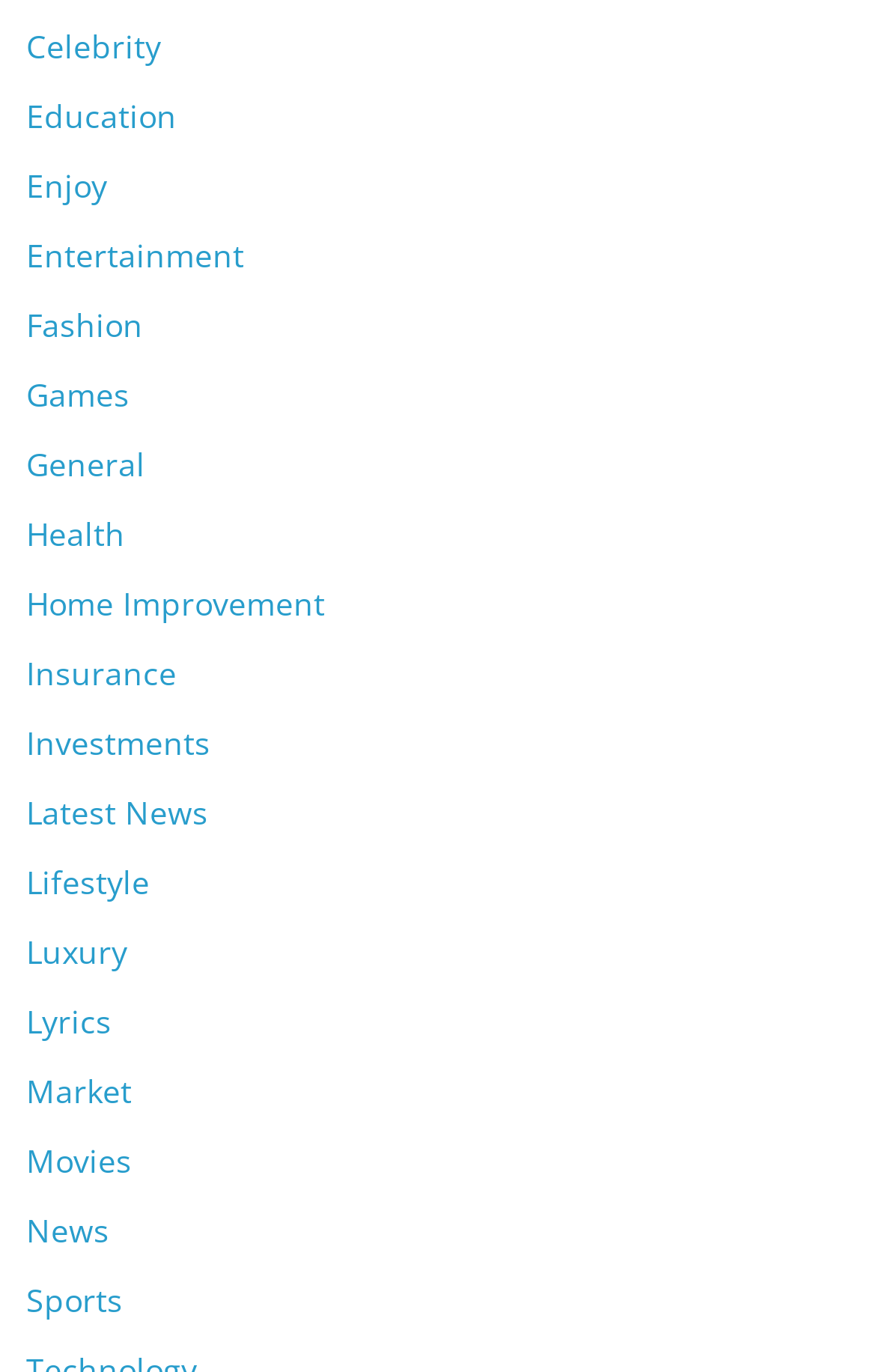Kindly determine the bounding box coordinates for the clickable area to achieve the given instruction: "Check out Sports".

[0.03, 0.932, 0.14, 0.963]